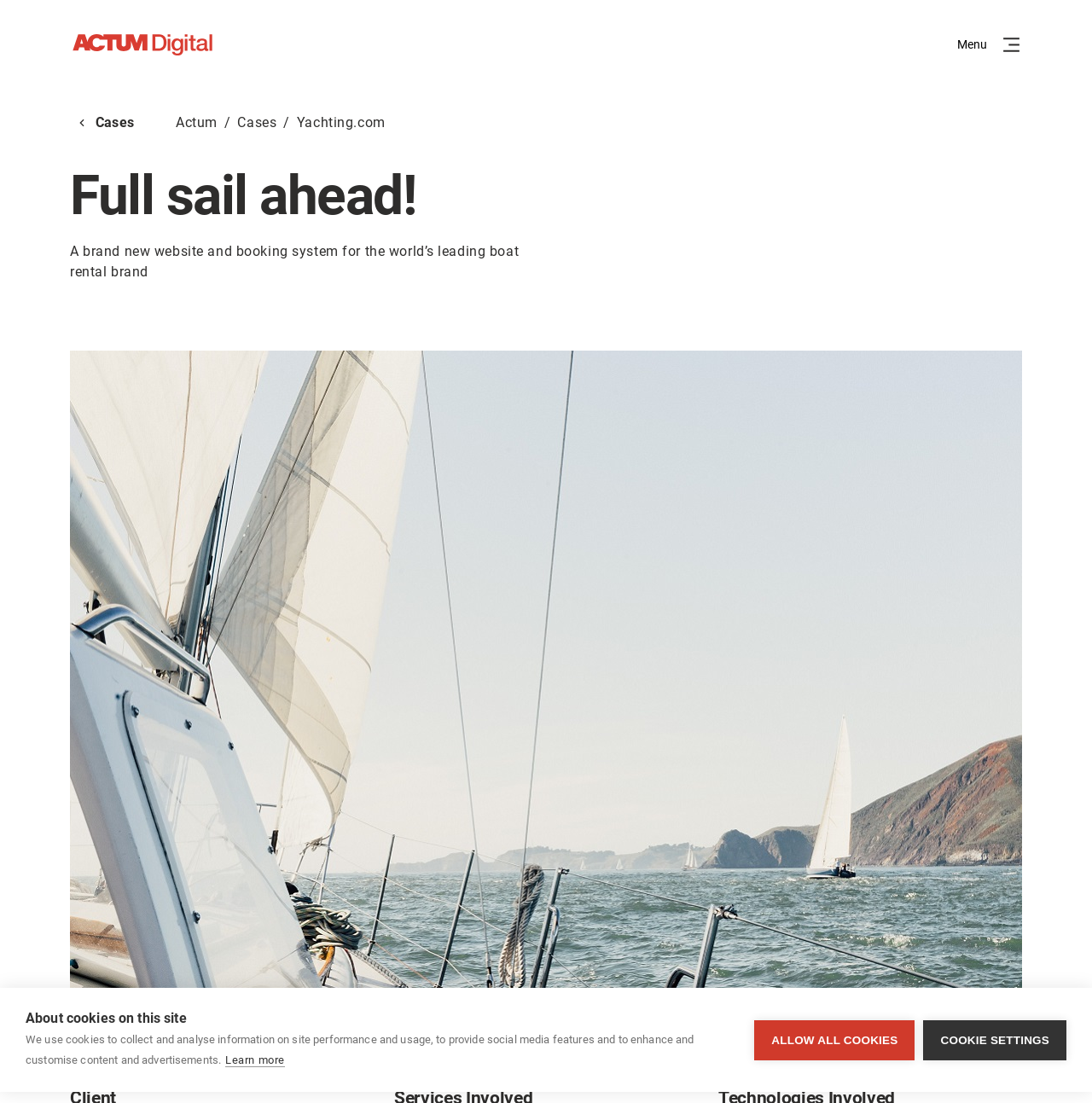Generate a comprehensive description of the webpage content.

The webpage is about a case study of Yachting.com, a leading boat rental brand. At the top of the page, there is a navigation menu with links to "Cases" and a breadcrumb navigation showing the path "Actum > Cases > Yachting.com". Below the navigation menu, there is a heading "Full sail ahead!" followed by a brief description of the case study, which is about a brand new website and booking system for Yachting.com.

On the left side of the page, there is a large image of Yachting.com, taking up most of the vertical space. Above the image, there is a link to "ACTUM Digital" at the top left corner of the page. At the top right corner, there is a button "Menu" that expands to show more options.

At the bottom of the page, there is a dialog box about cookies on the site, which is not currently in focus. The dialog box explains that the site uses cookies to collect and analyze information, provide social media features, and enhance and customize content and advertisements. There are two buttons, "ALLOW ALL COOKIES" and "COOKIE SETTINGS", and a link to "Learn more" about the cookies.